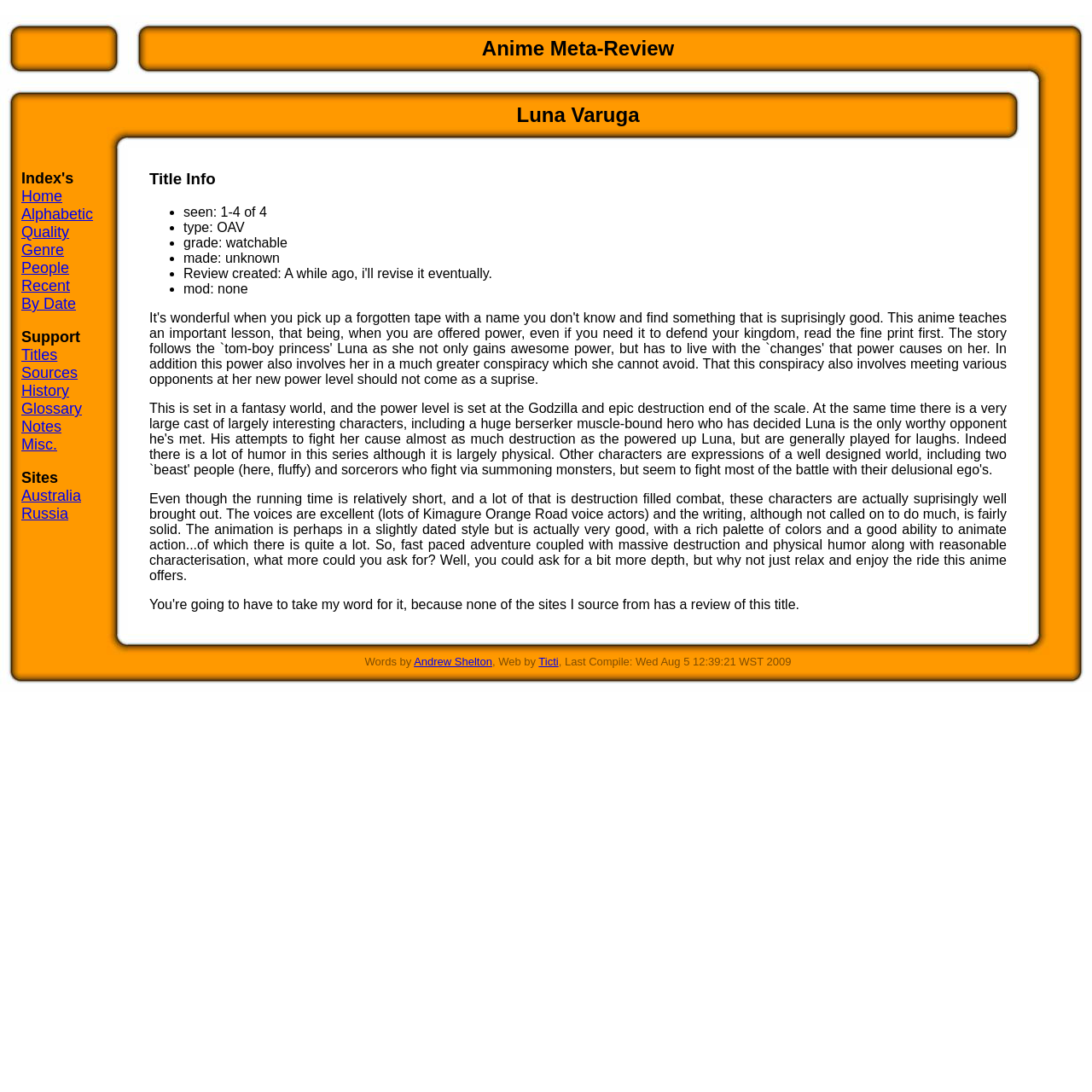Locate the bounding box coordinates of the element's region that should be clicked to carry out the following instruction: "view Luna Varuga's information". The coordinates need to be four float numbers between 0 and 1, i.e., [left, top, right, bottom].

[0.137, 0.095, 0.922, 0.116]